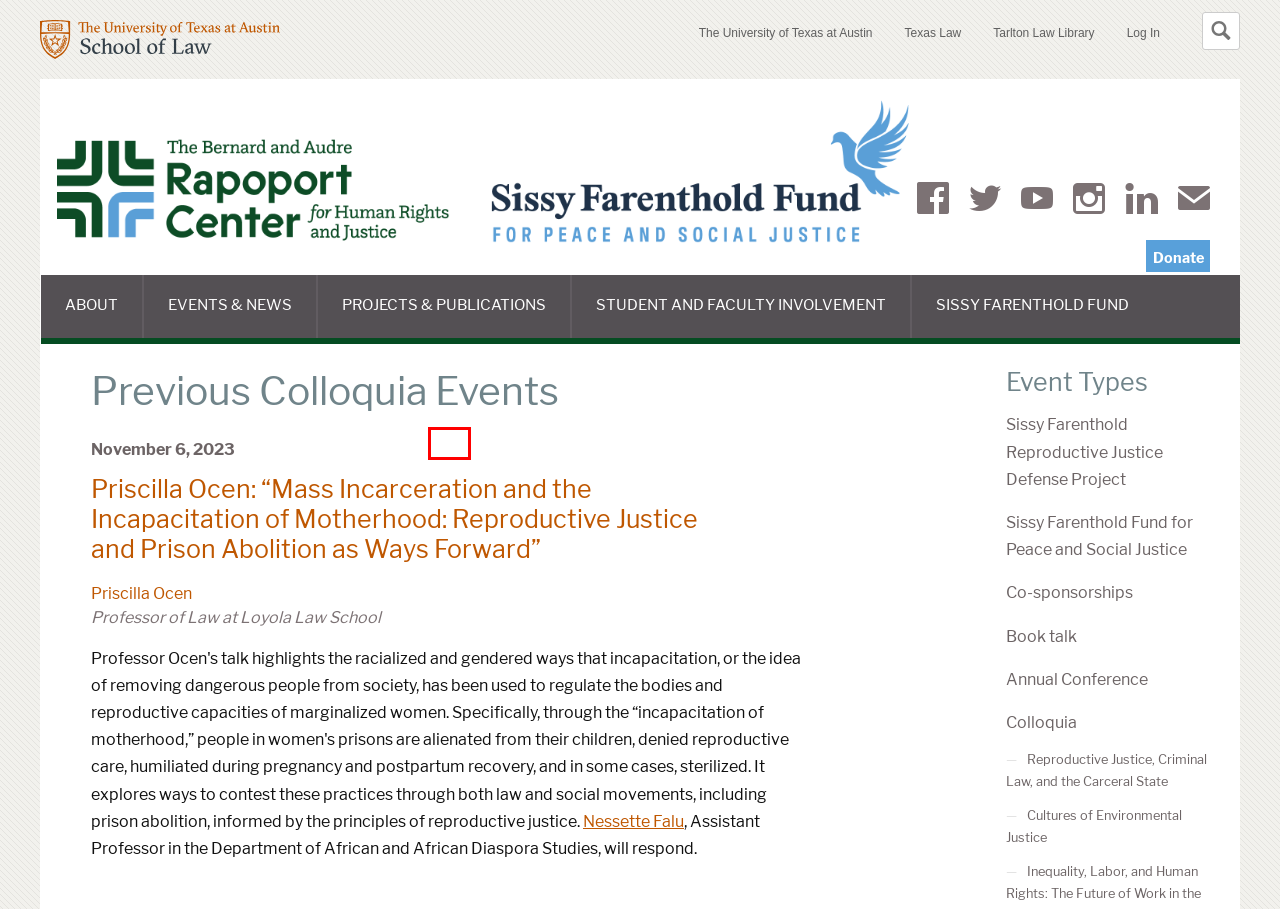Given a screenshot of a webpage featuring a red bounding box, identify the best matching webpage description for the new page after the element within the red box is clicked. Here are the options:
A. Rapoport Center for Human Rights and Justice | Project Type | Human Rights Archives
B. Rapoport Center for Human Rights and Justice | News Item
C. Rapoport Center for Human Rights and Justice | Opportunity Type | Non-UT Students
D. Rapoport Center for Human Rights and Justice | Priscilla Ocen
E. Rapoport Center for Human Rights and Justice | Directory Role | Staff
F. Frances Tarlton “Sissy” Farenthold
G. Rapoport Center for Human Rights and Justice | Support Us
H. Nessette Falu | Liberal Arts | UT - Austin

E